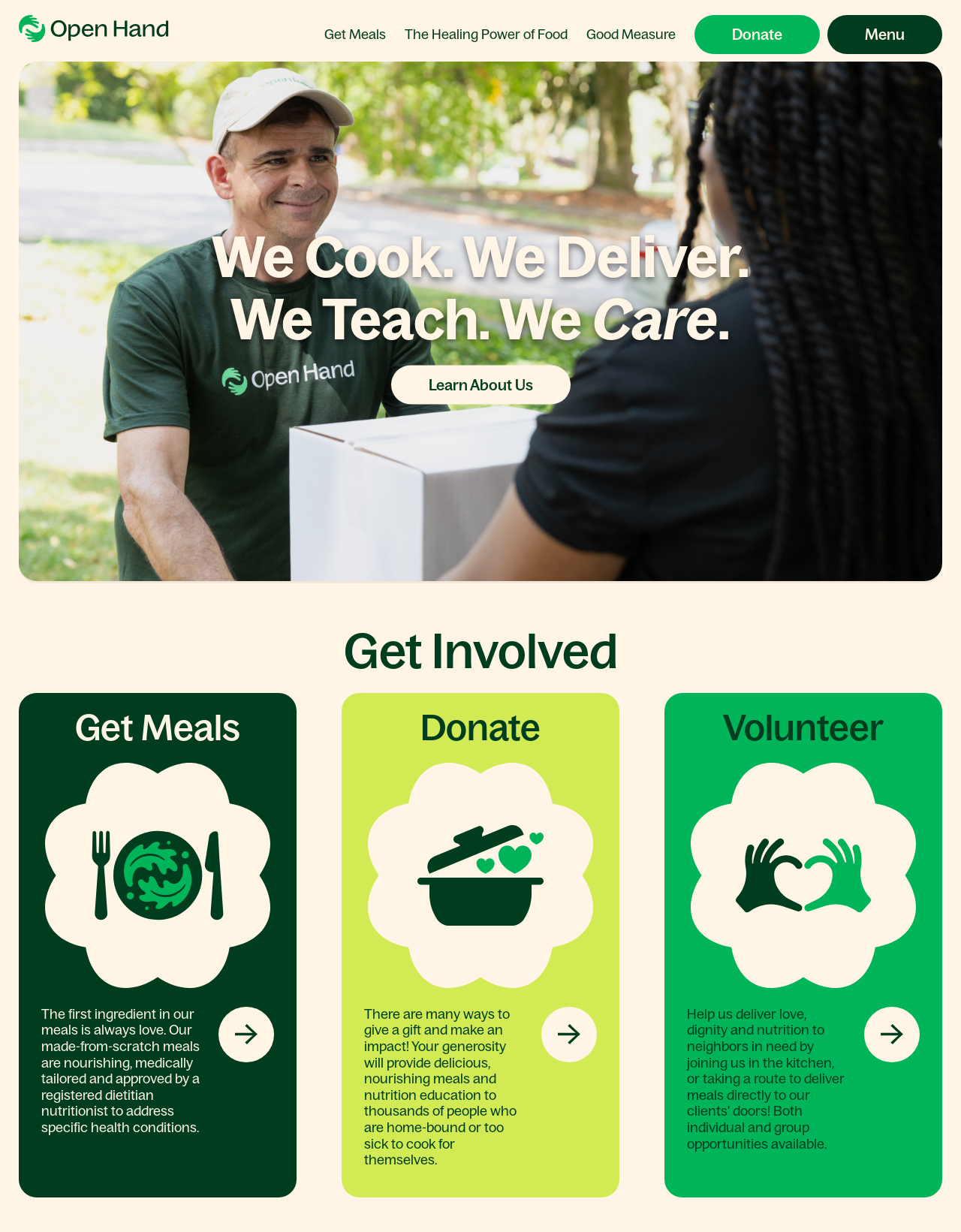How many links are there under 'Get Involved'?
Provide a fully detailed and comprehensive answer to the question.

Under the heading 'Get Involved', there are four links: 'Meals', 'Donate', 'Volunteer', and another link with no text. These links are located in the middle section of the webpage.